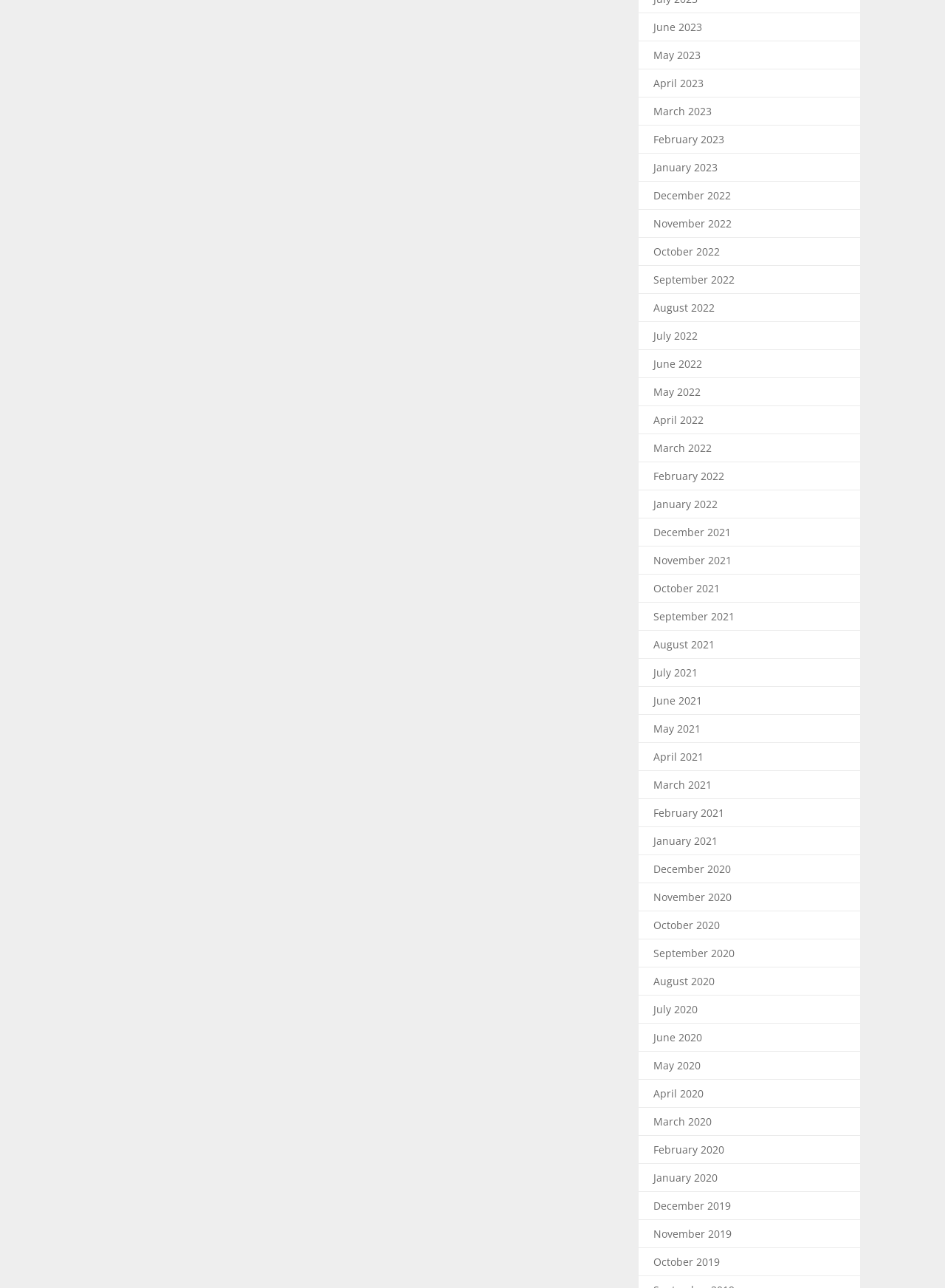Use a single word or phrase to answer the question: Are the months listed in chronological order?

Yes